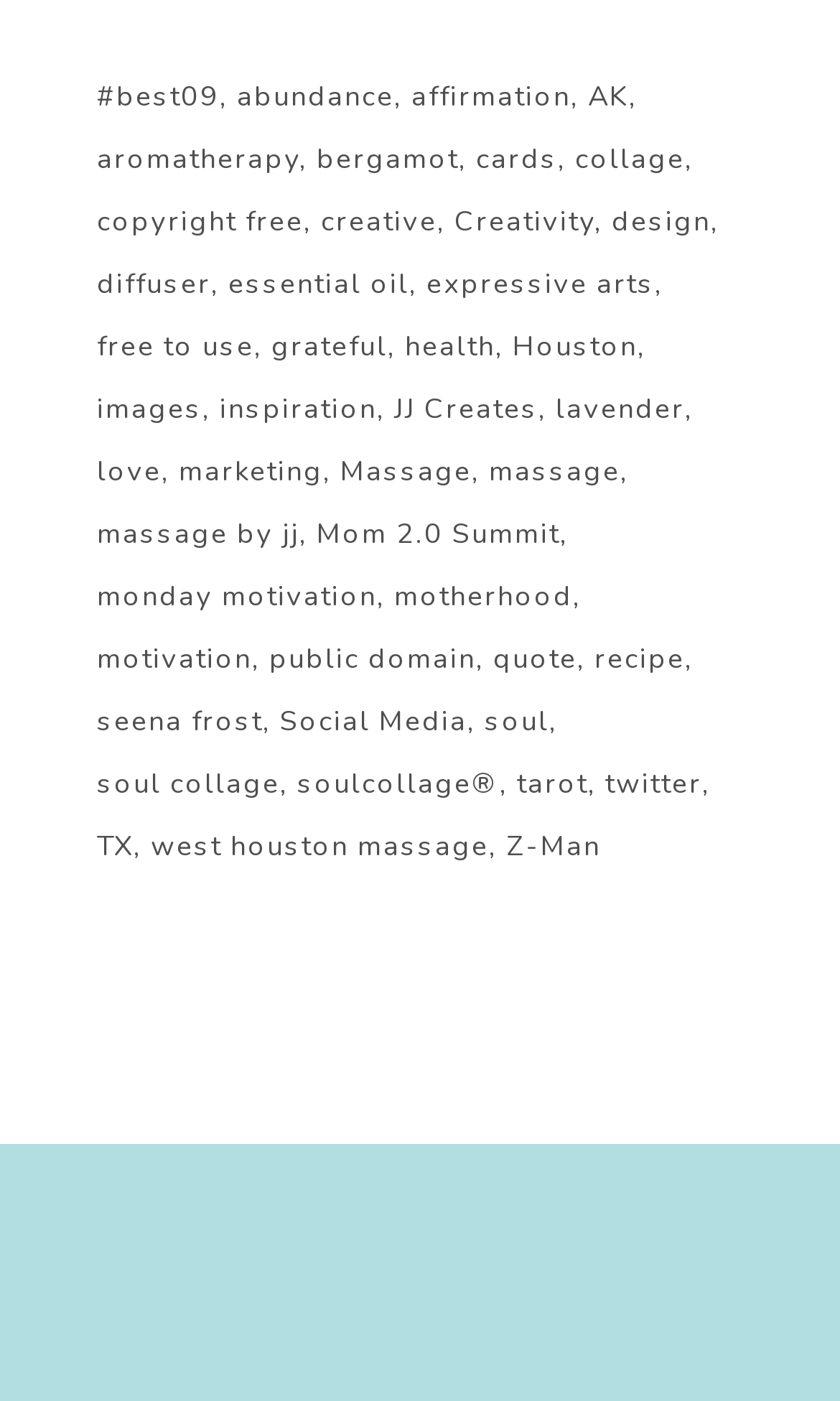Based on the image, please elaborate on the answer to the following question:
What is the second category with the most items?

After examining the links on the webpage, I determined that the category 'soulcollage' has the second most items, with 41 items listed.